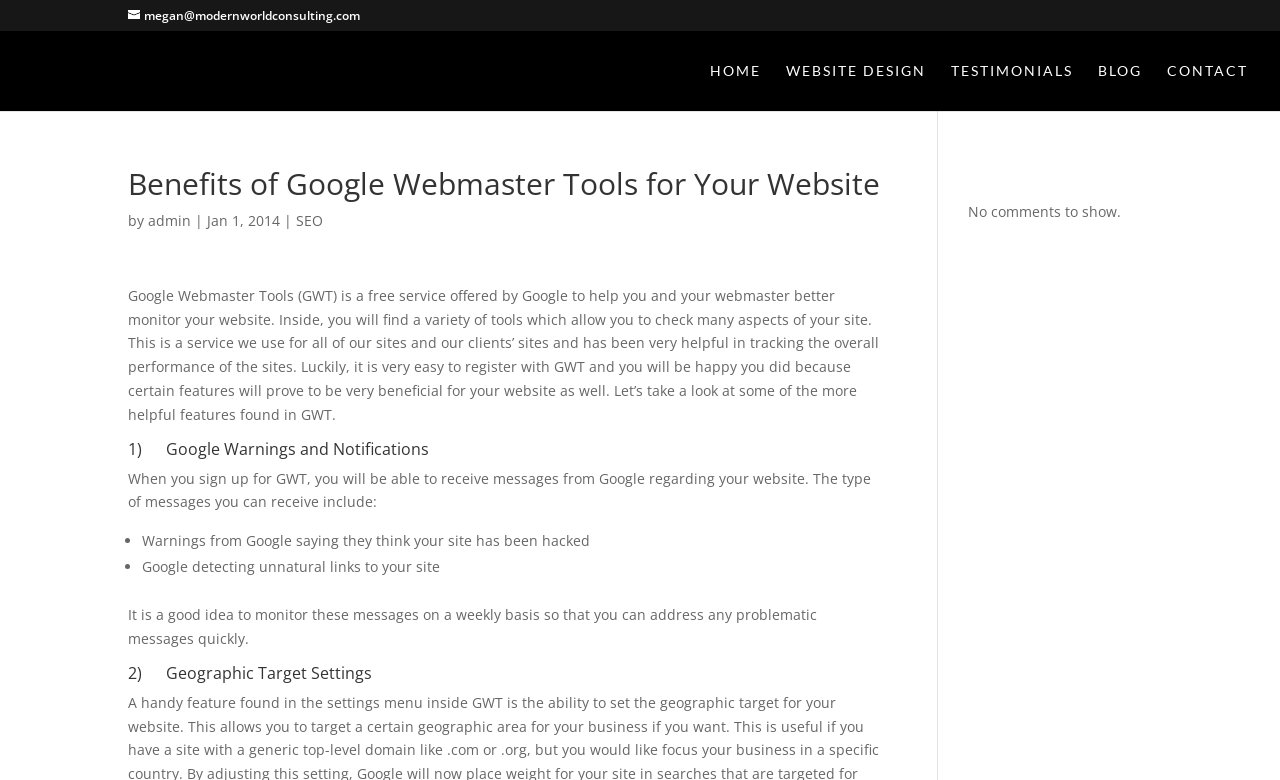What is the second feature of Google Webmaster Tools mentioned on the webpage?
Based on the image, answer the question in a detailed manner.

I found the answer by reading the headings on the webpage, which lists the features of Google Webmaster Tools. The second feature mentioned is Geographic Target Settings, which is indicated by the heading '2) Geographic Target Settings'.